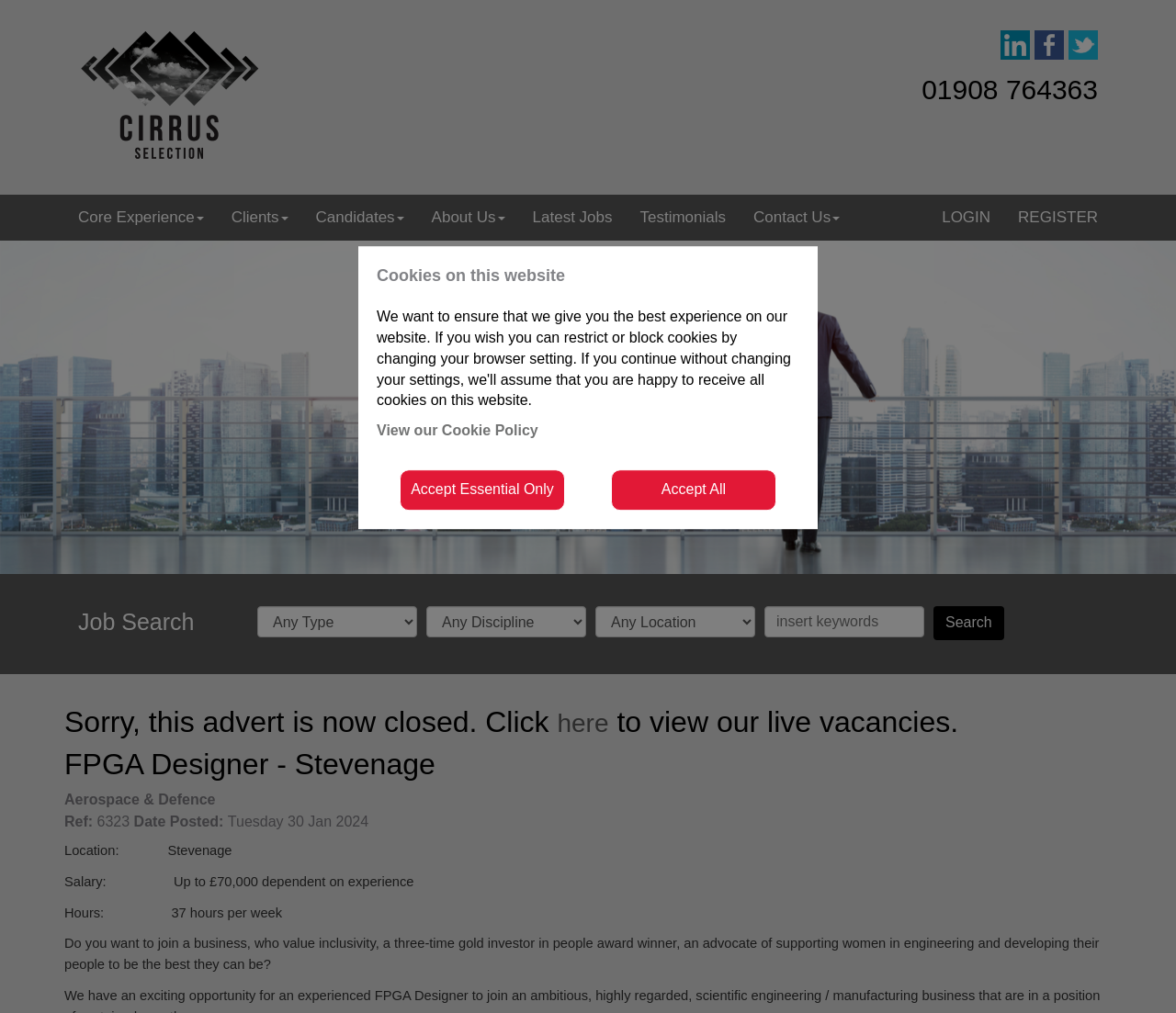Using floating point numbers between 0 and 1, provide the bounding box coordinates in the format (top-left x, top-left y, bottom-right x, bottom-right y). Locate the UI element described here: Egon Eiermann

None